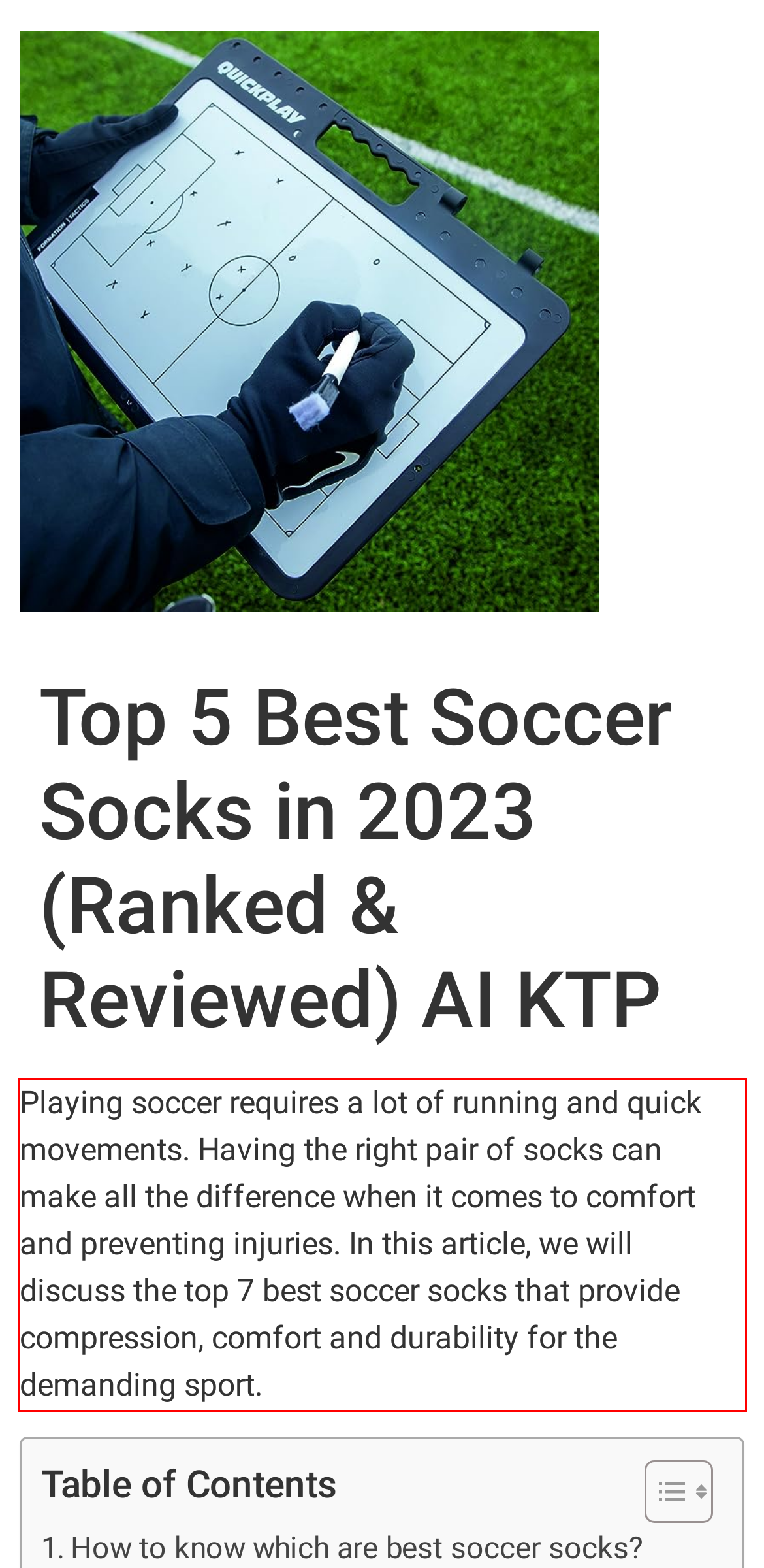Using the provided screenshot of a webpage, recognize the text inside the red rectangle bounding box by performing OCR.

Playing soccer requires a lot of running and quick movements. Having the right pair of socks can make all the difference when it comes to comfort and preventing injuries. In this article, we will discuss the top 7 best soccer socks that provide compression, comfort and durability for the demanding sport.